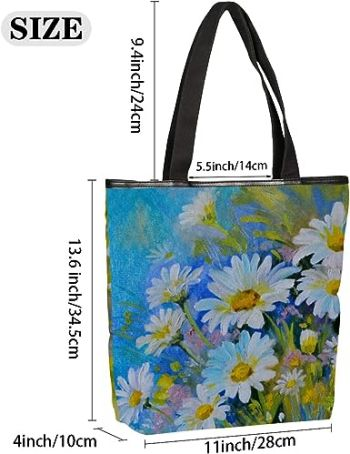What is the primary purpose of the lunch bag?
Kindly offer a comprehensive and detailed response to the question.

The primary purpose of the lunch bag can be inferred from the description, which states that it is ideal for carrying meals, snacks, or lunch essentials, and that it combines a fresh look with ample space for proper food storage.